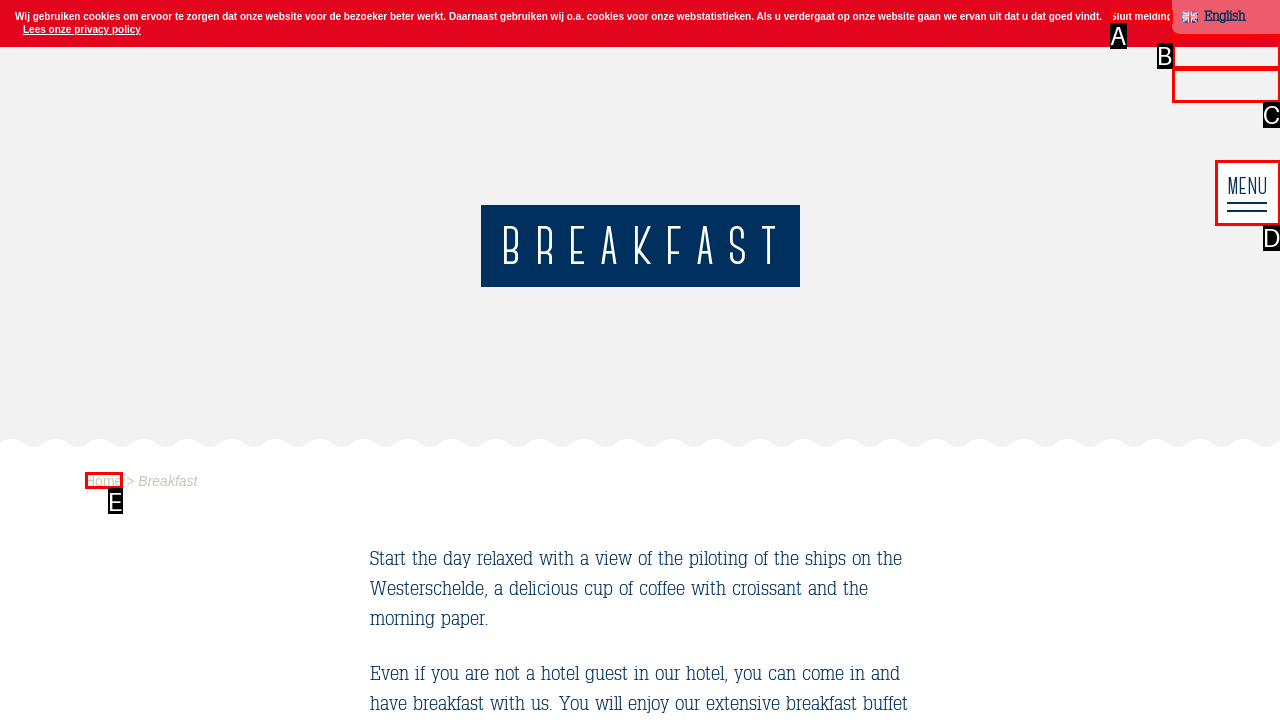Find the UI element described as: Sluit melding
Reply with the letter of the appropriate option.

A